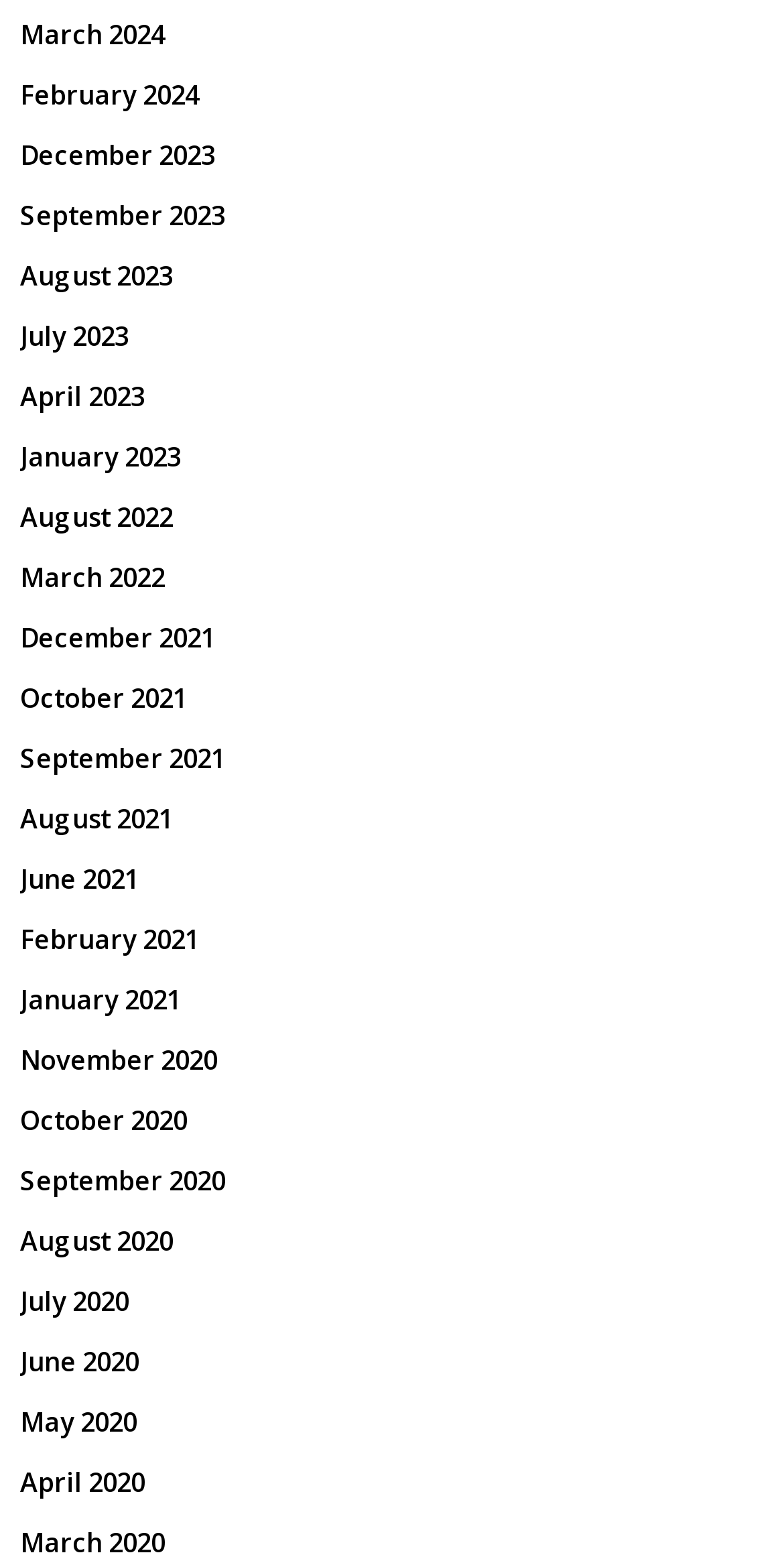Highlight the bounding box coordinates of the element you need to click to perform the following instruction: "Access April 2020."

[0.026, 0.931, 0.185, 0.969]